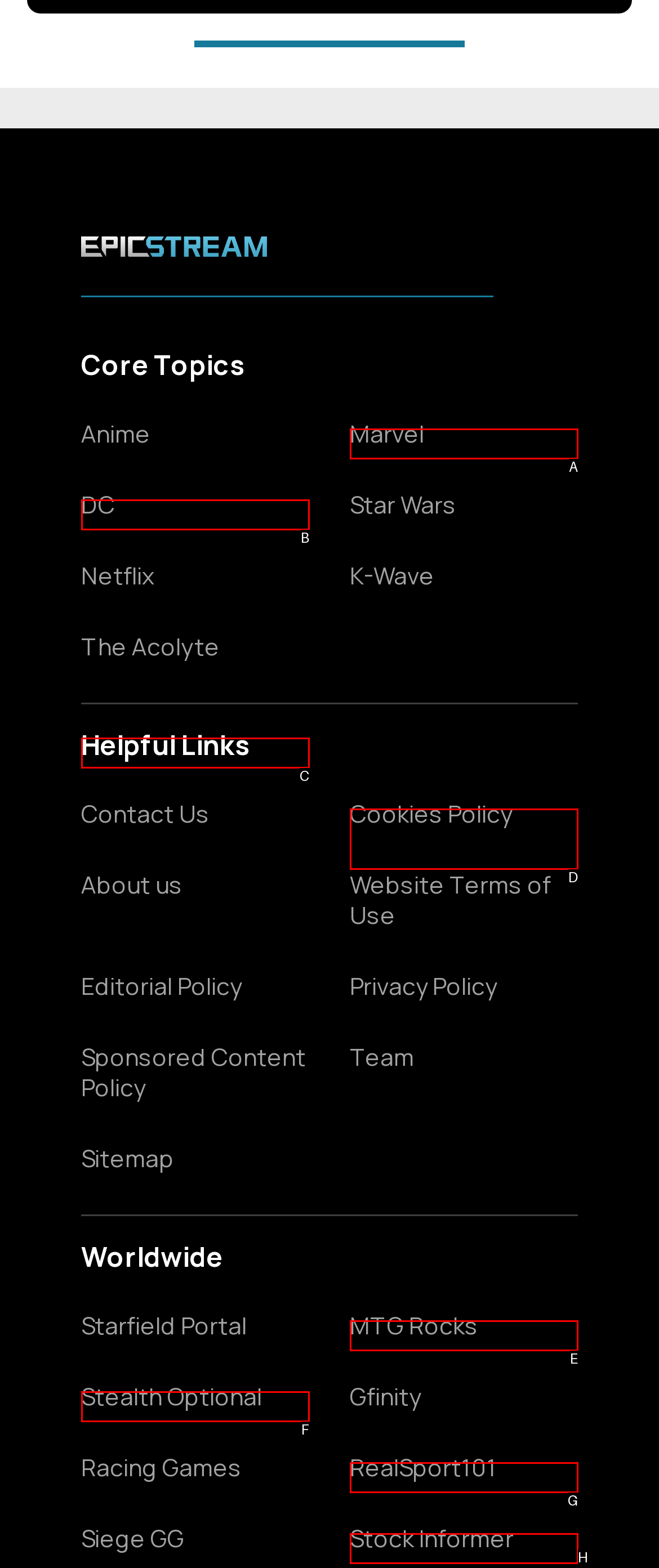Tell me the letter of the HTML element that best matches the description: Gfinity from the provided options.

E